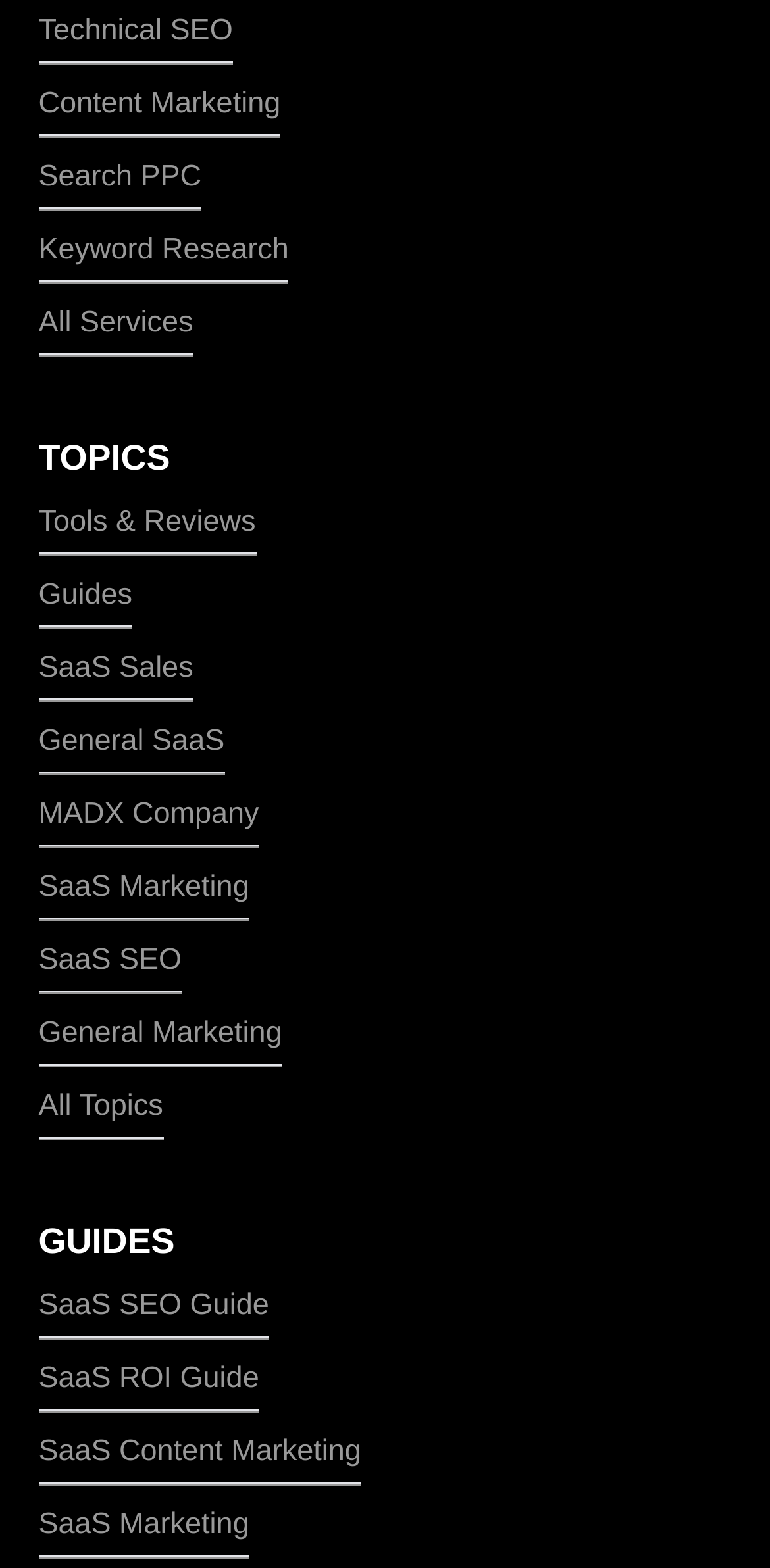Find the bounding box coordinates of the element to click in order to complete this instruction: "explore online slots features and bonuses". The bounding box coordinates must be four float numbers between 0 and 1, denoted as [left, top, right, bottom].

None